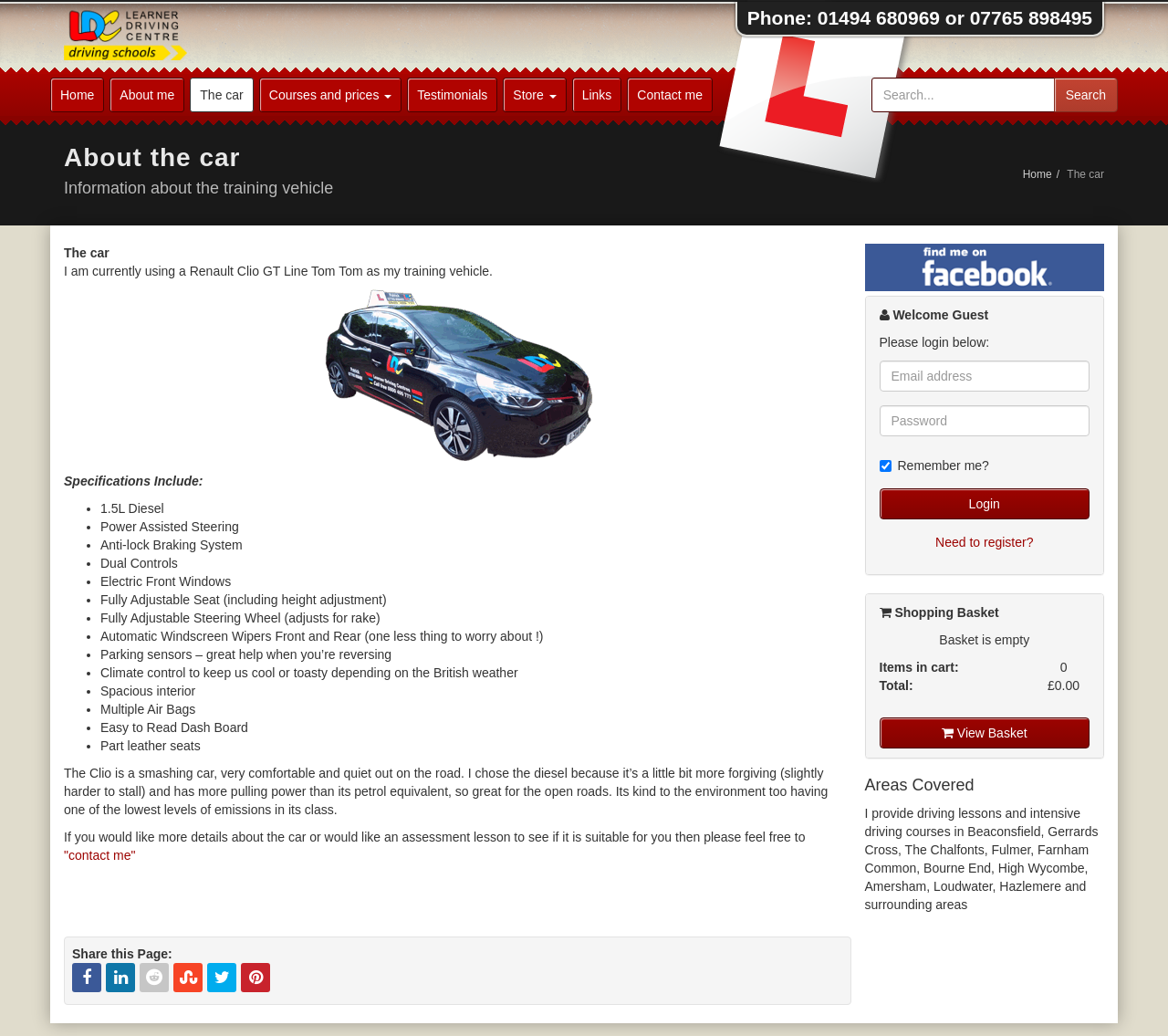Find the main header of the webpage and produce its text content.

About the car